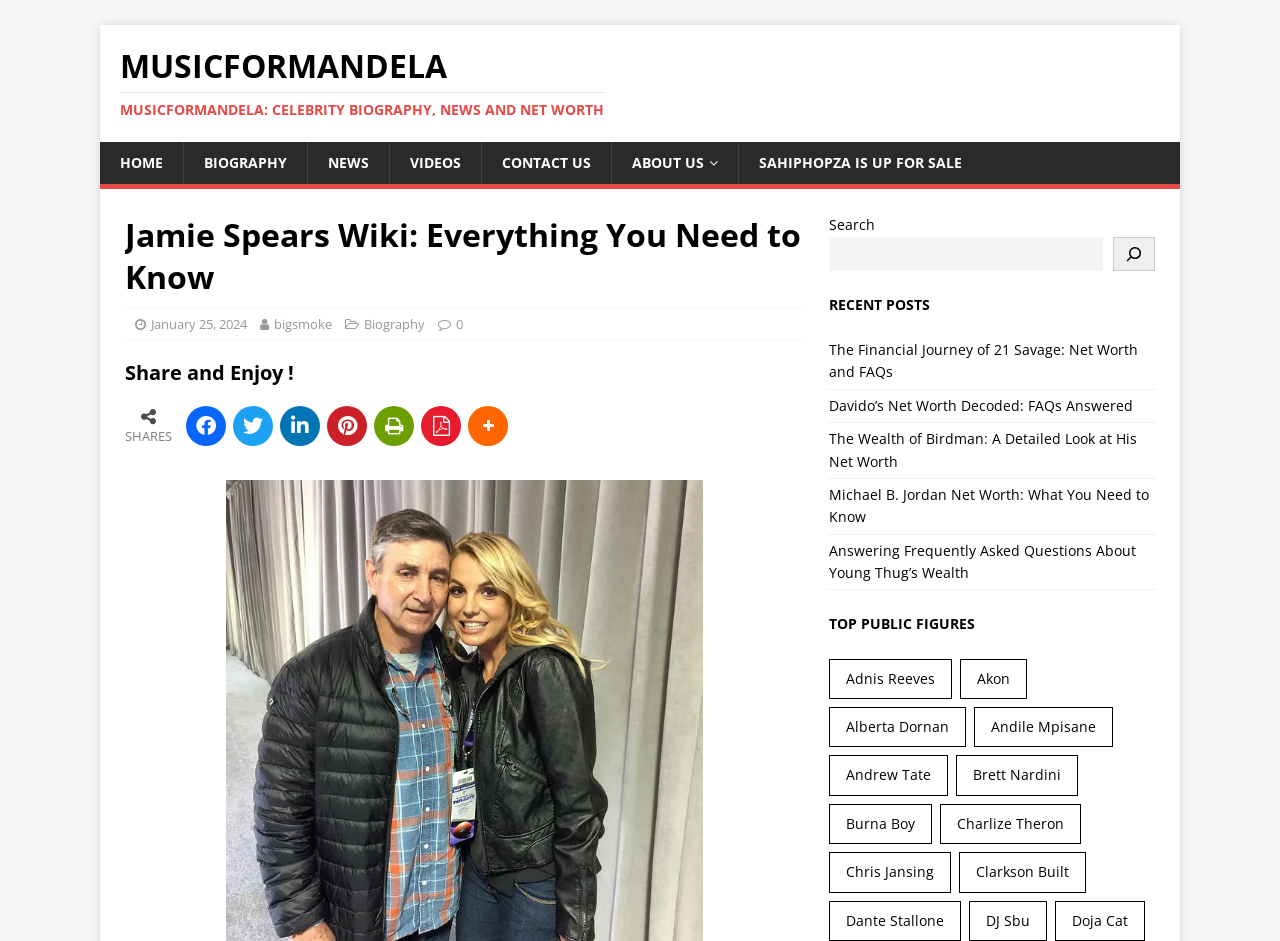Determine the bounding box coordinates of the clickable region to execute the instruction: "View recent posts". The coordinates should be four float numbers between 0 and 1, denoted as [left, top, right, bottom].

[0.647, 0.314, 0.902, 0.334]